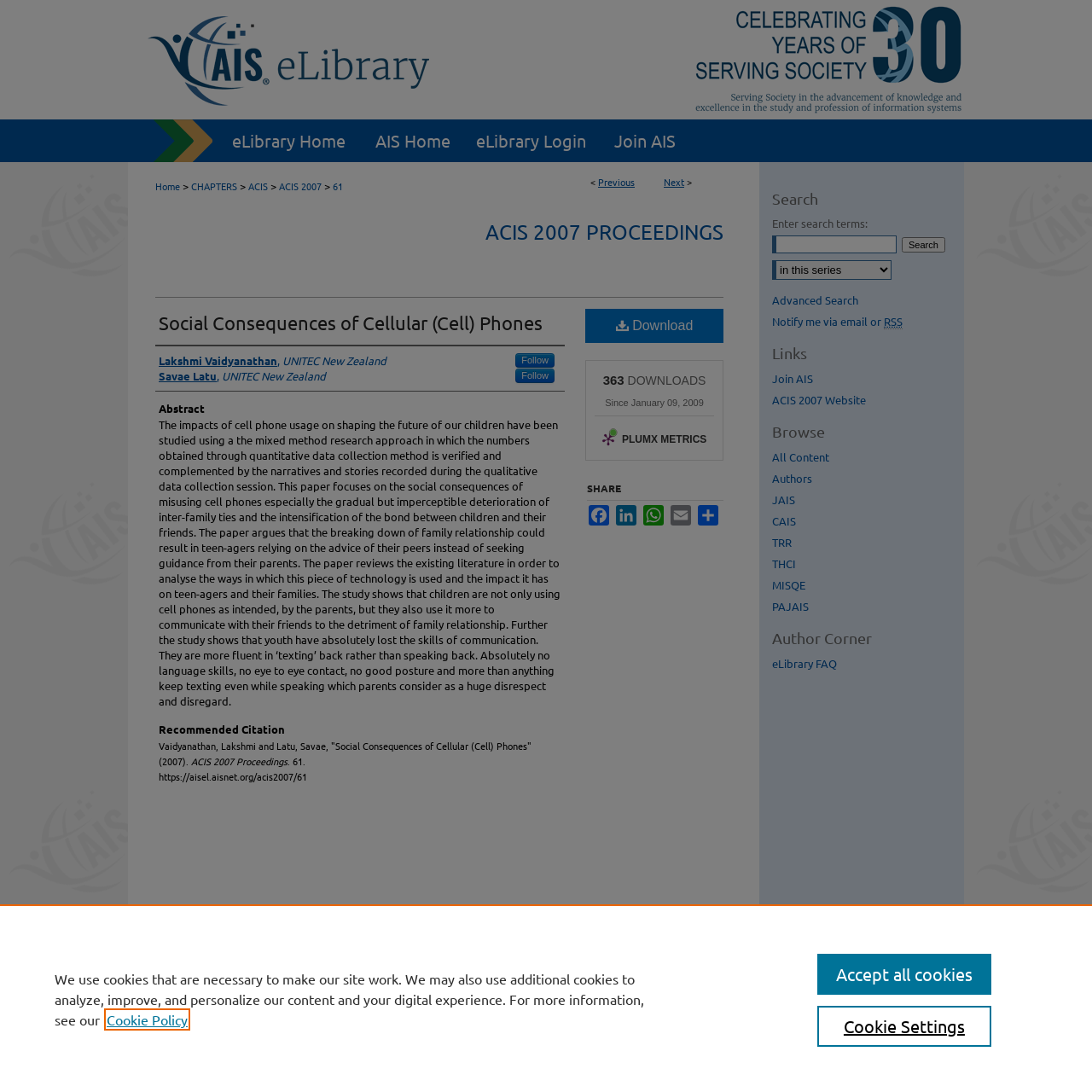Please locate the clickable area by providing the bounding box coordinates to follow this instruction: "Download the paper".

[0.536, 0.283, 0.662, 0.314]